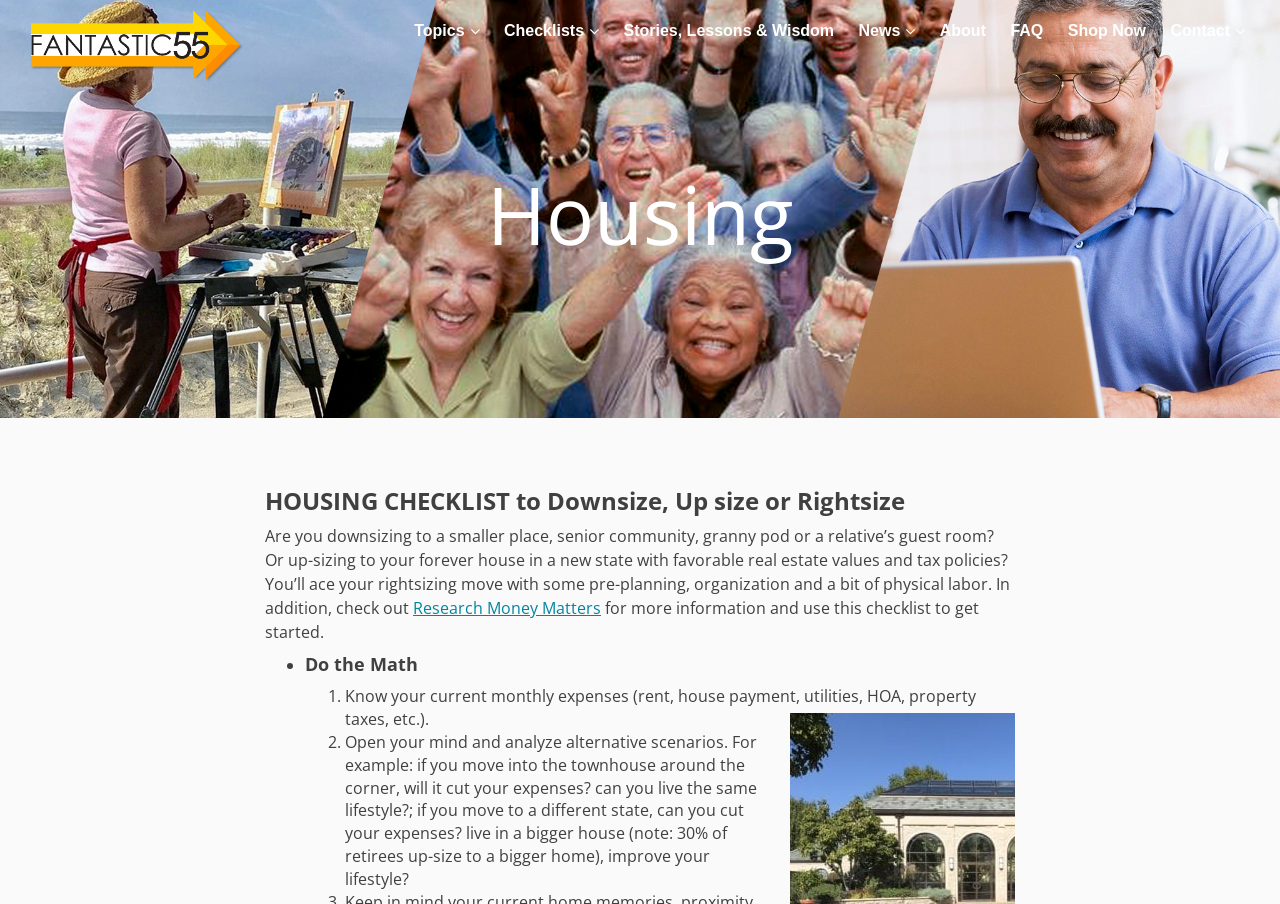Identify the bounding box for the UI element described as: "FAQ". The coordinates should be four float numbers between 0 and 1, i.e., [left, top, right, bottom].

[0.782, 0.022, 0.823, 0.07]